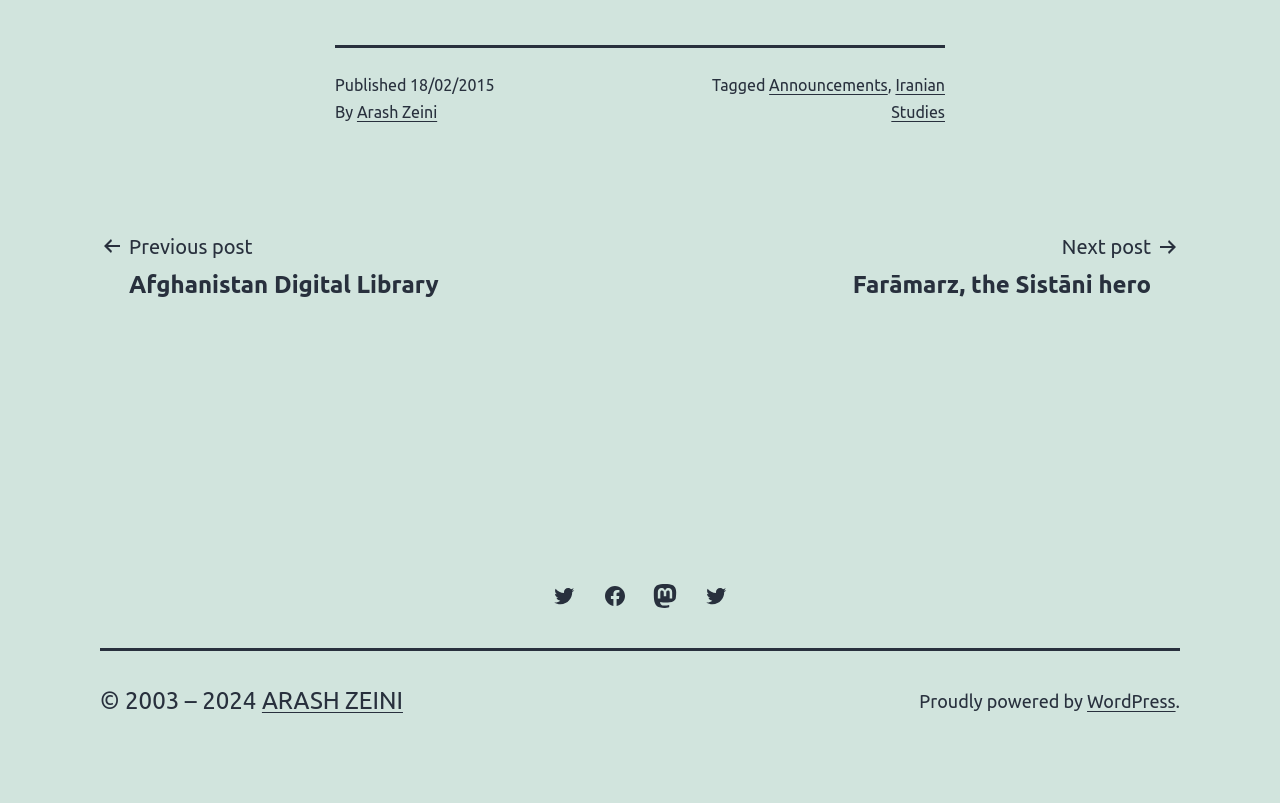What is the platform that powers the website?
Look at the webpage screenshot and answer the question with a detailed explanation.

I found the platform that powers the website by looking at the footer section of the webpage, where it says 'Proudly powered by' followed by a link to 'WordPress'.